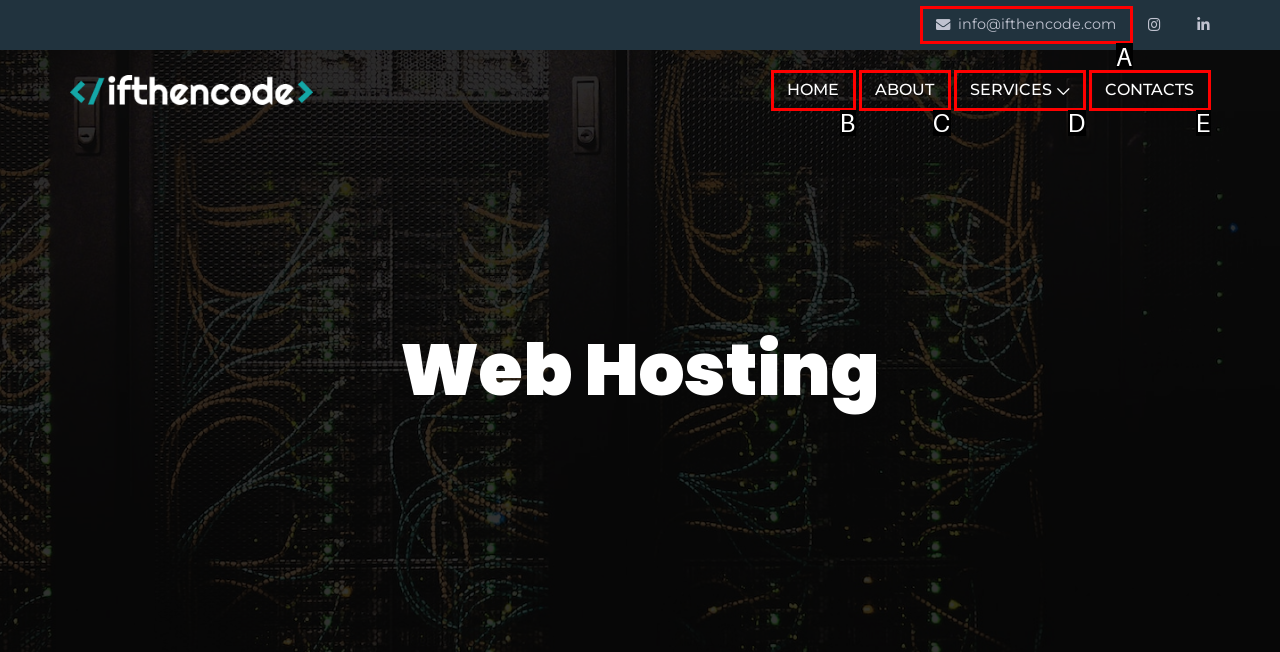Select the HTML element that matches the description: HOME
Respond with the letter of the correct choice from the given options directly.

B